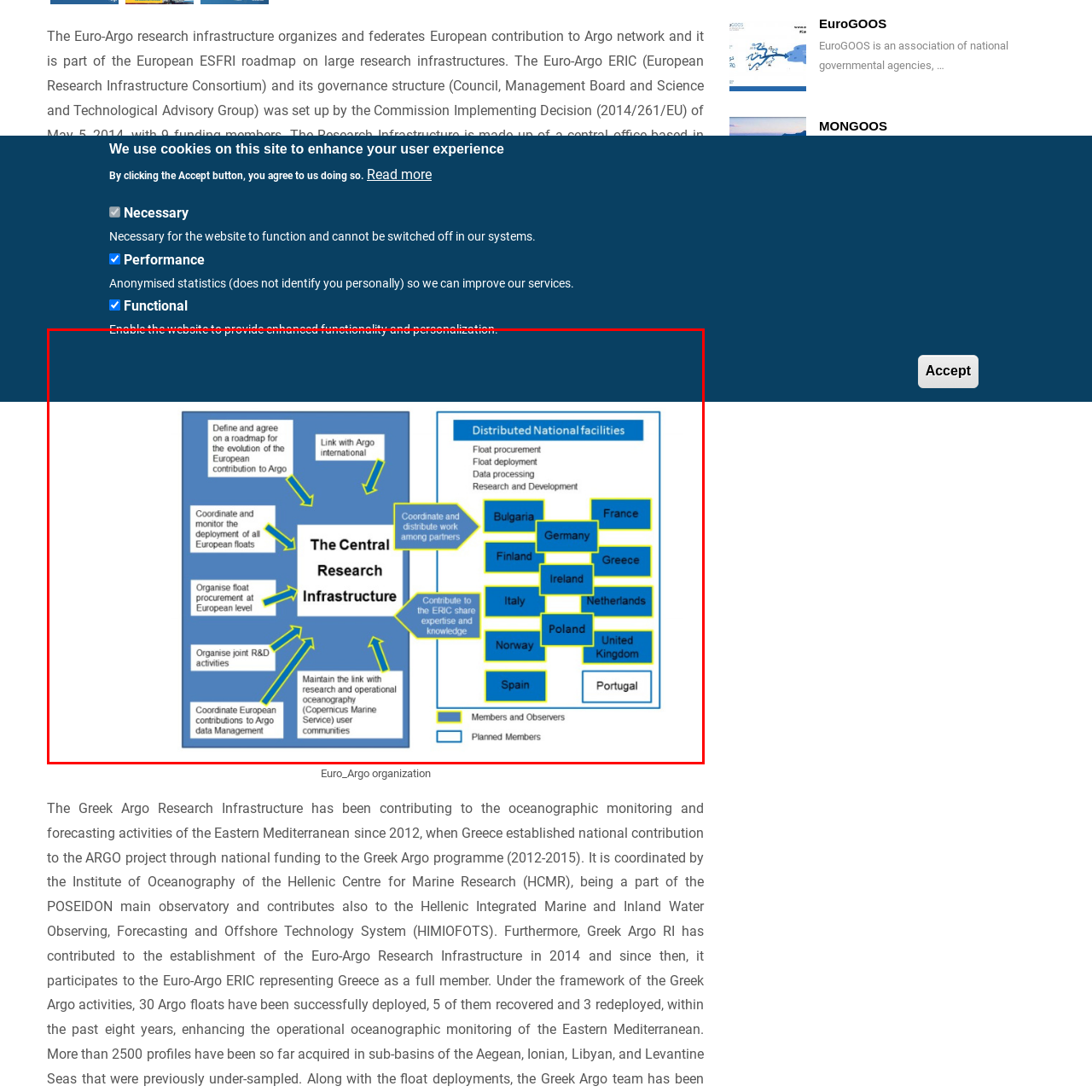Give a detailed account of the scene depicted in the image inside the red rectangle.

This image illustrates the organizational structure of the Euro-Argo research infrastructure, highlighting the interplay between the central research infrastructure and various distributed national facilities. On the left side, key responsibilities of the central research infrastructure are outlined, including defining the roadmap for the European contribution to the Argo project, coordinating the deployment of floats, and organizing joint research and development activities. The right side lists the specific roles of the distributed national facilities, which include float procurement, deployment, data processing, and research development, all while collaborating with several member countries: Bulgaria, France, Germany, Greece, Ireland, Italy, Netherlands, Poland, Norway, Spain, the United Kingdom, and Portugal. This diagram effectively conveys the collaborative nature of international oceanographic research and the commitment of various European nations to this initiative.